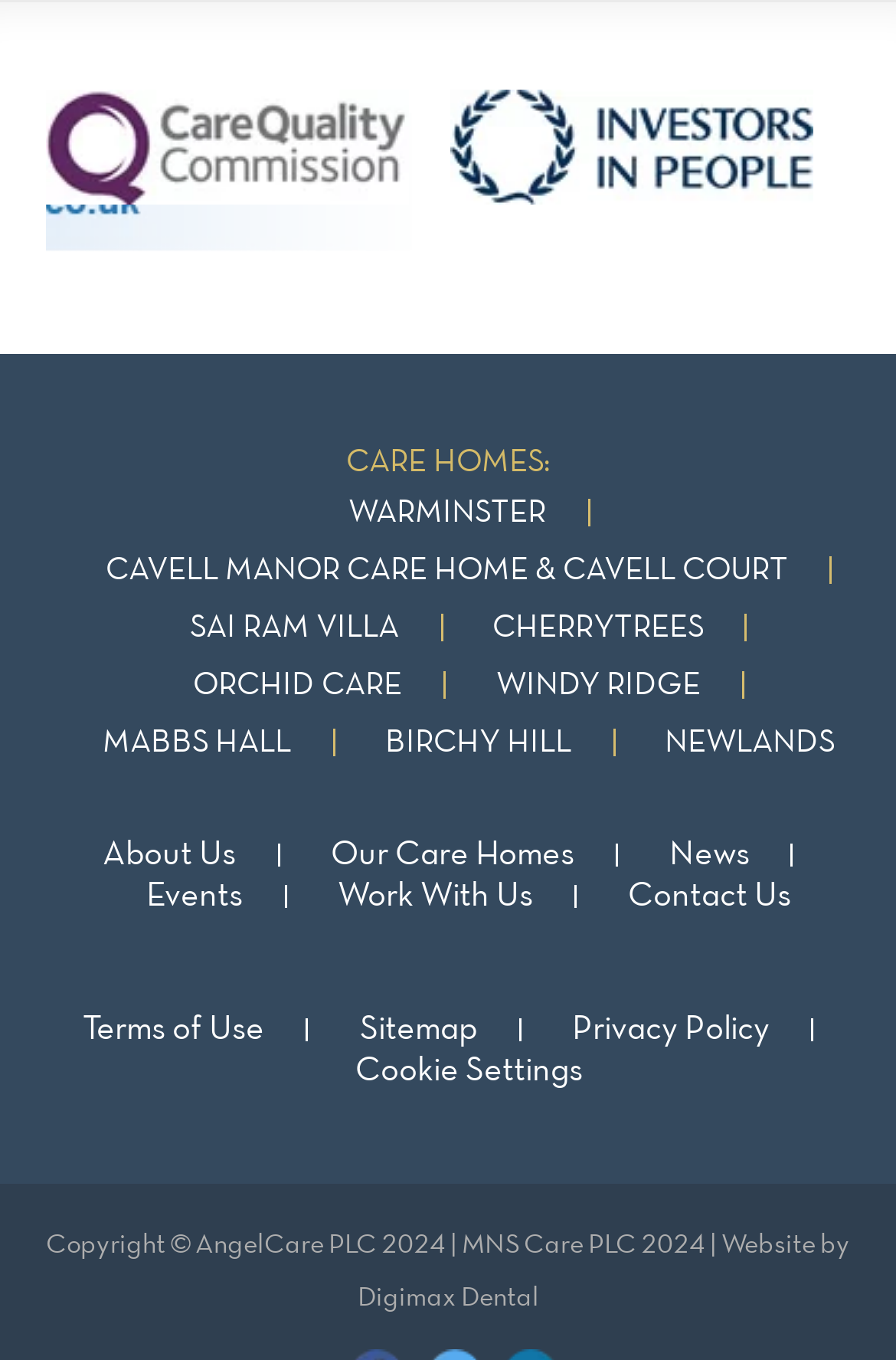What is the year of copyright for AngelCare PLC?
Kindly answer the question with as much detail as you can.

I found the copyright information at the bottom of the webpage, which states 'Copyright © AngelCare PLC 2024'.